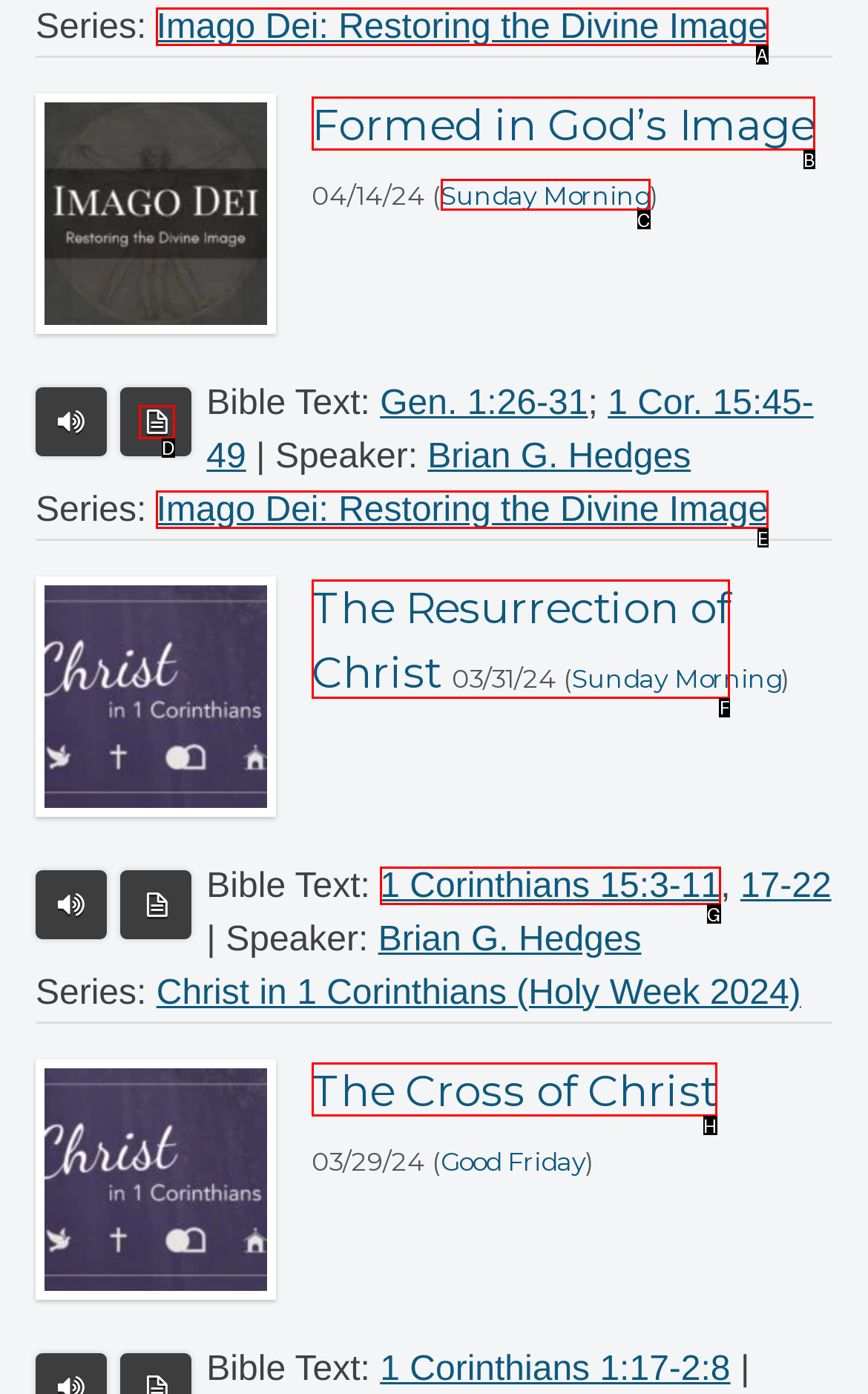Which lettered option should I select to achieve the task: Click on the link 'The Resurrection of Christ' according to the highlighted elements in the screenshot?

F